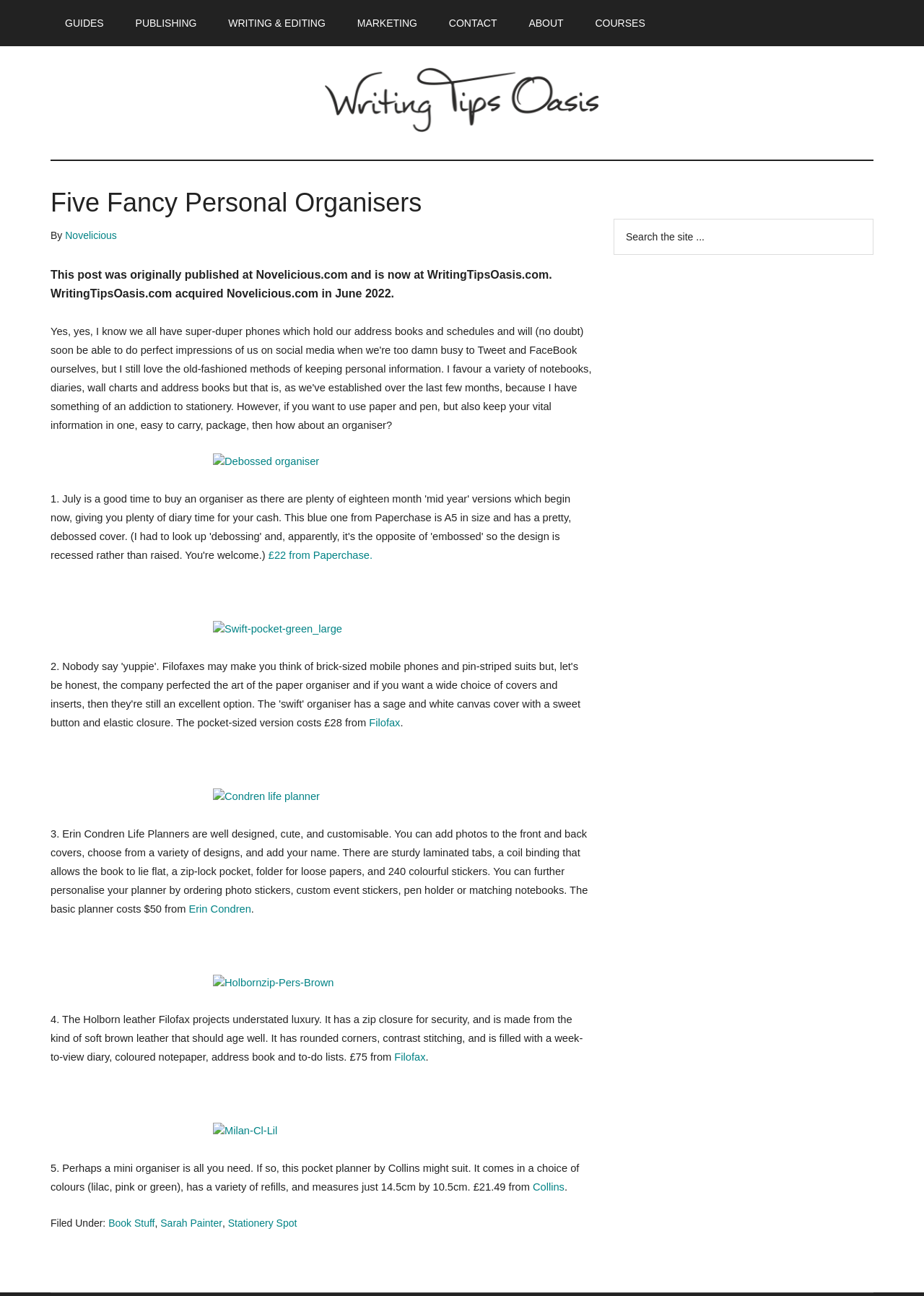Please provide the bounding box coordinates for the element that needs to be clicked to perform the following instruction: "Visit the 'WRITING & EDITING' page". The coordinates should be given as four float numbers between 0 and 1, i.e., [left, top, right, bottom].

[0.231, 0.0, 0.368, 0.036]